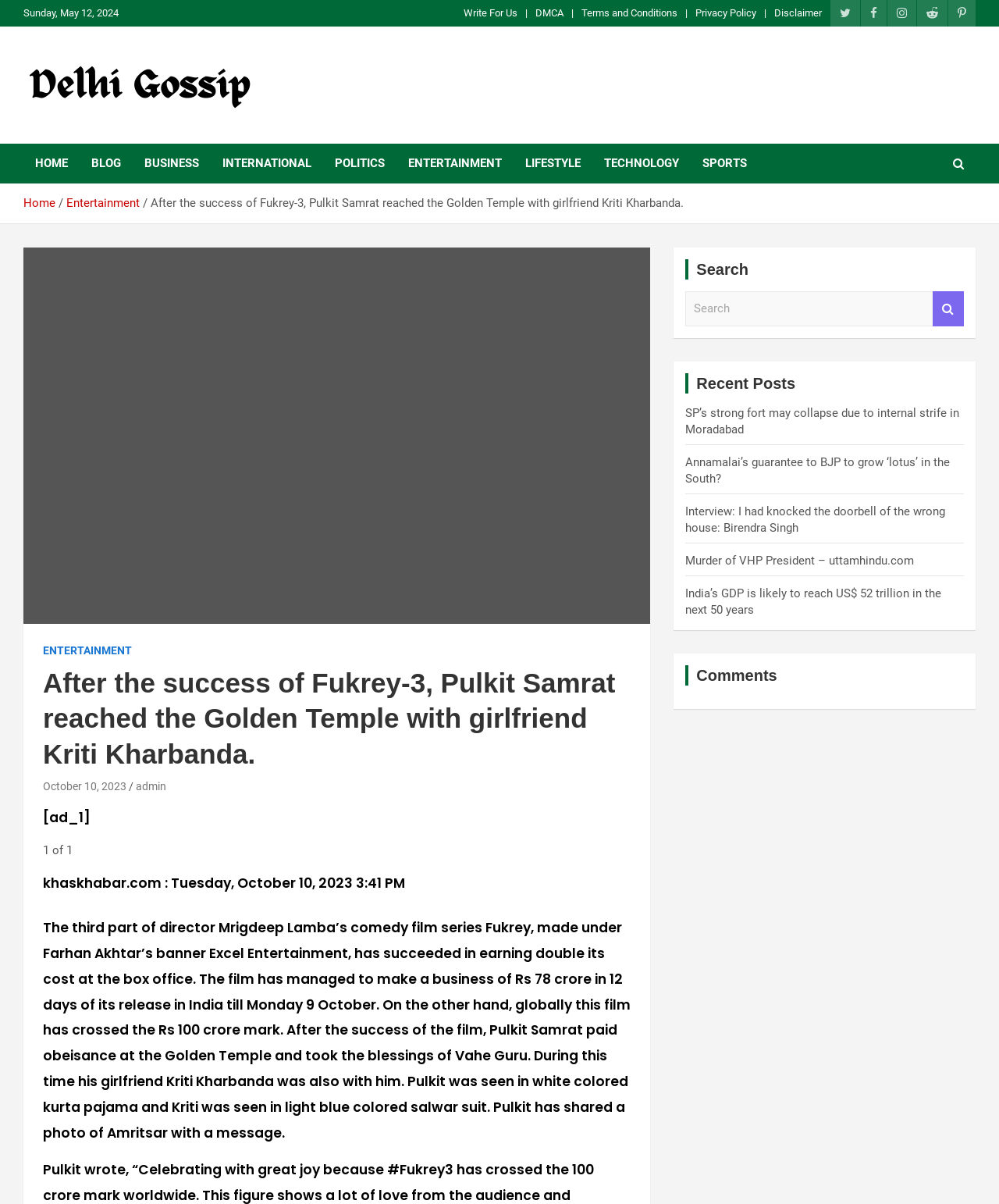What is the date of the article?
Provide a well-explained and detailed answer to the question.

I found the date of the article by looking at the text 'October 10, 2023' which is located below the heading 'After the success of Fukrey-3, Pulkit Samrat reached the Golden Temple with girlfriend Kriti Kharbanda.'